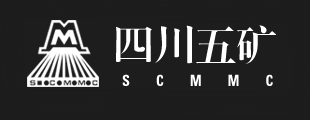What sector does SCMMC focus on?
Please craft a detailed and exhaustive response to the question.

The caption highlights that the design of the logo emphasizes a modern and professional aesthetic, reflecting the company's focus on the mining and minerals sector, which is a key aspect of SCMMC's business.